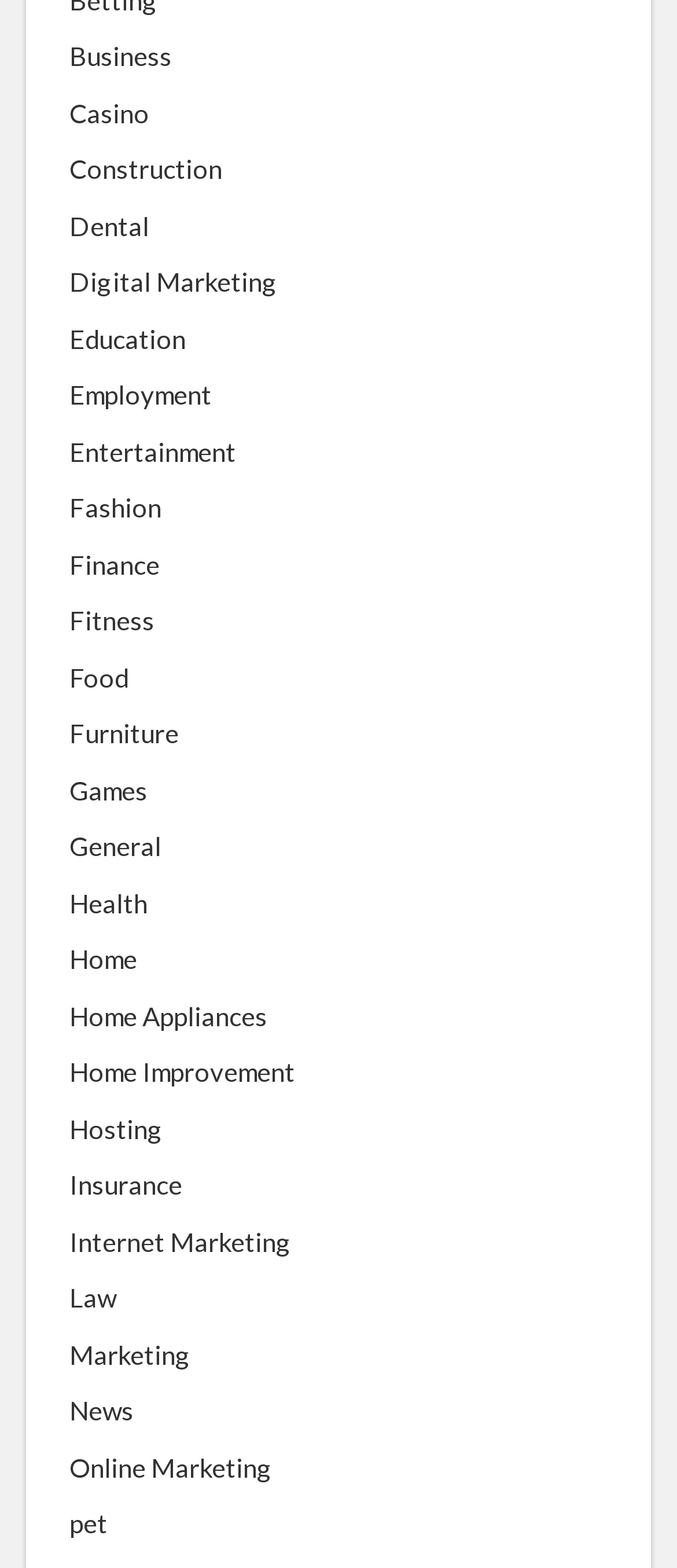Please identify the bounding box coordinates of the element's region that should be clicked to execute the following instruction: "Browse the Home Appliances page". The bounding box coordinates must be four float numbers between 0 and 1, i.e., [left, top, right, bottom].

[0.103, 0.635, 0.395, 0.66]